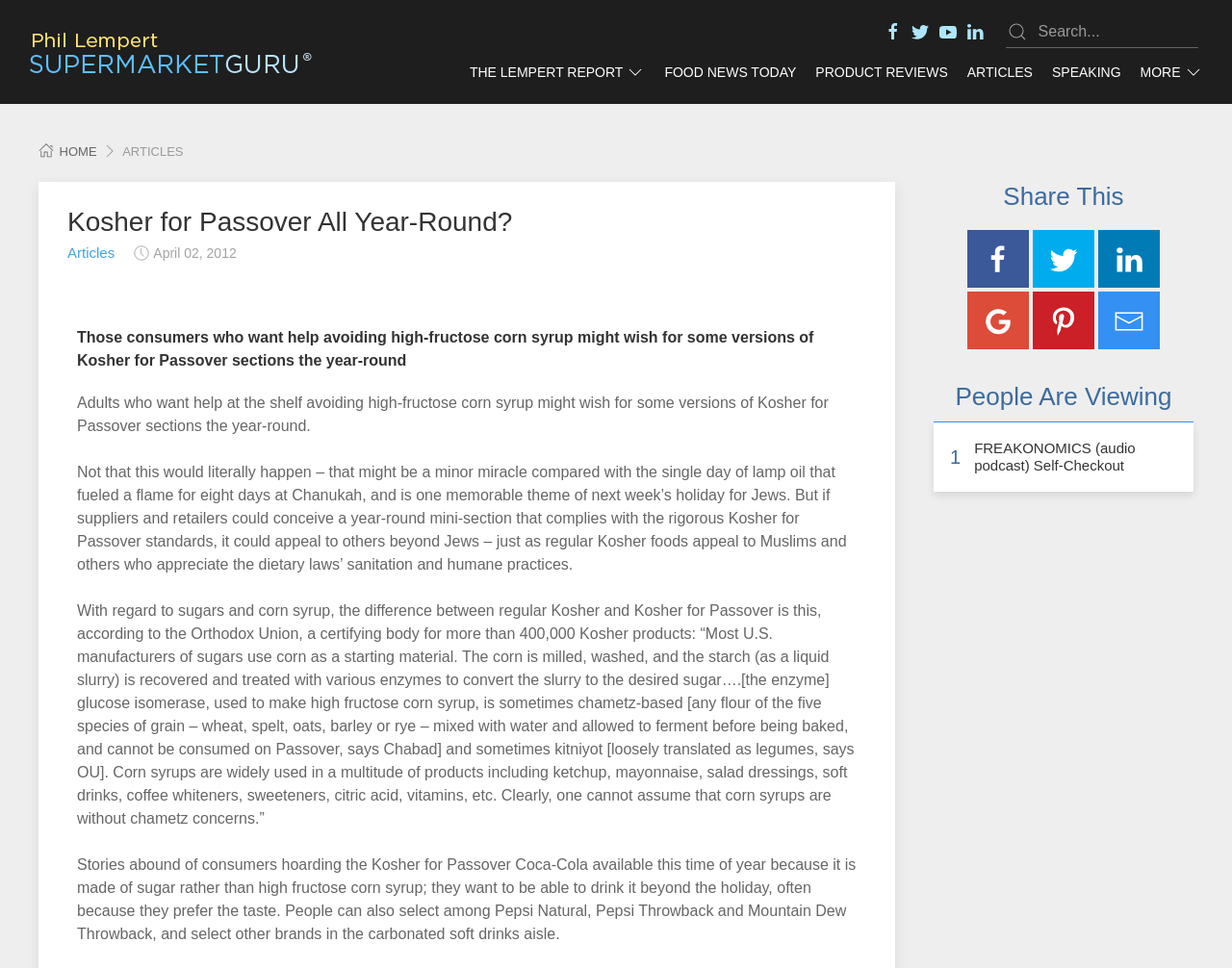Identify the coordinates of the bounding box for the element that must be clicked to accomplish the instruction: "Click on 'THE LEMPERT REPORT'".

[0.373, 0.055, 0.532, 0.094]